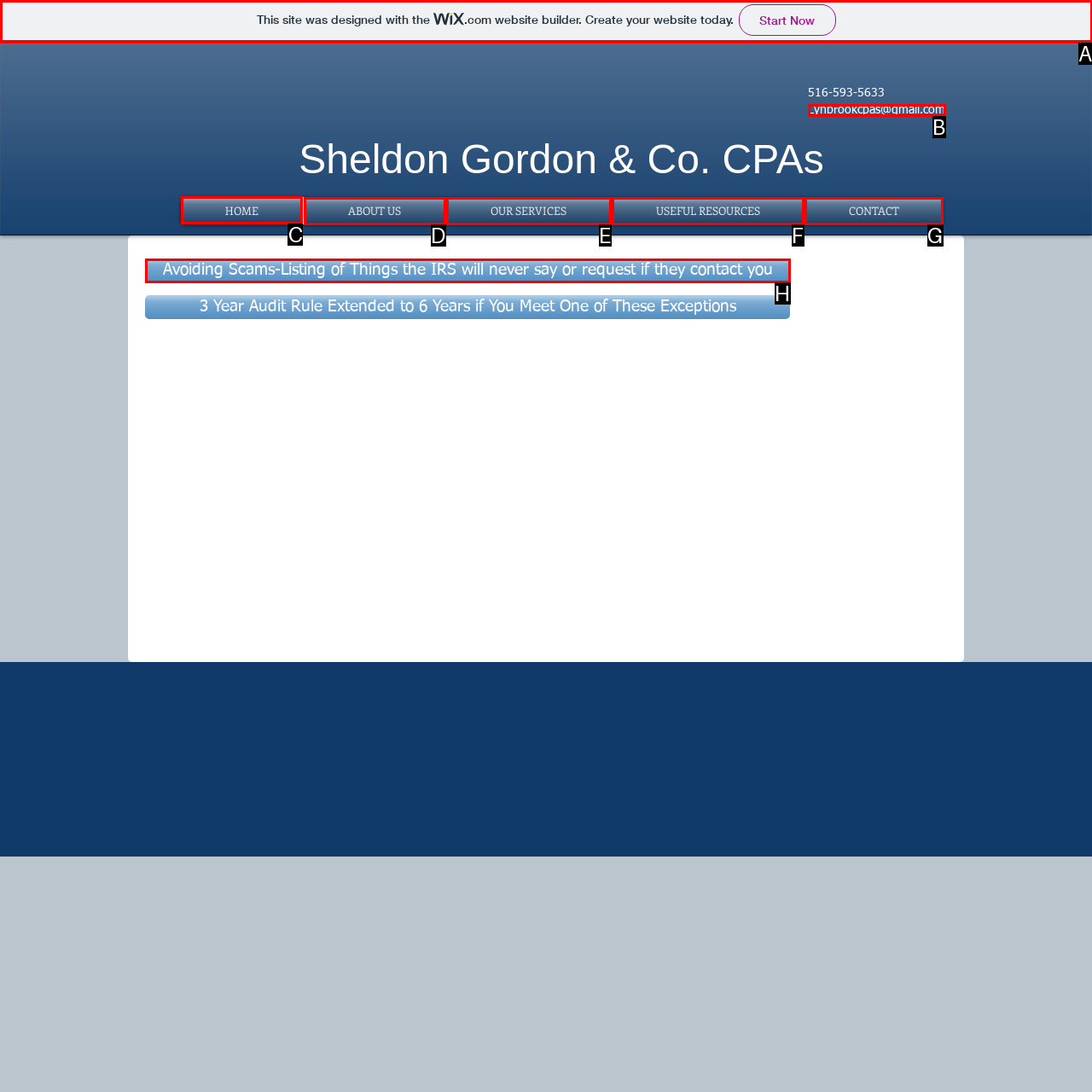Determine the letter of the element to click to accomplish this task: search for something. Respond with the letter.

None